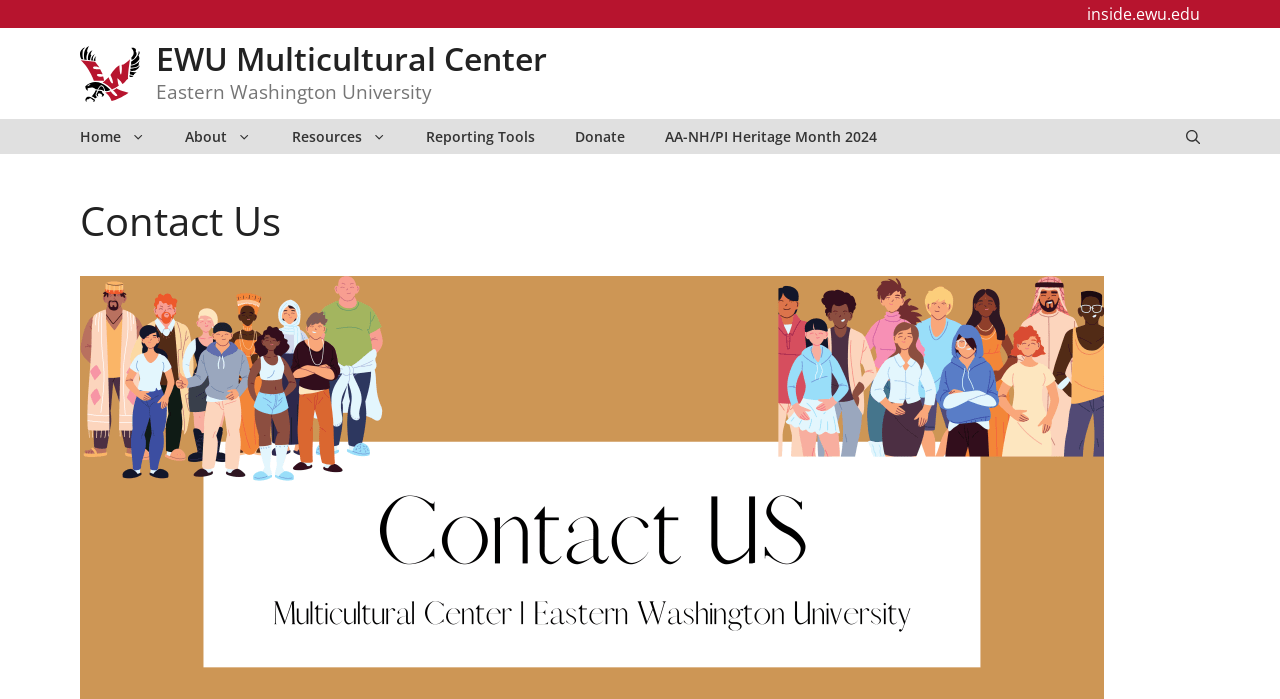Create a detailed summary of all the visual and textual information on the webpage.

The webpage is about the contact information of the EWU Multicultural Center. At the top-left corner, there is a banner with a link to the EWU Multicultural Center, accompanied by an image of the center's logo. Below the banner, there is a navigation menu with links to various pages, including Home, About, Resources, Reporting Tools, Donate, and AA-NH/PI Heritage Month 2024. 

On the top-right corner, there is a link to "inside.ewu.edu". Below the navigation menu, there is a heading that reads "Contact Us". The page also has a search bar at the top-right corner, which can be opened by clicking on the "Open Search Bar" link.